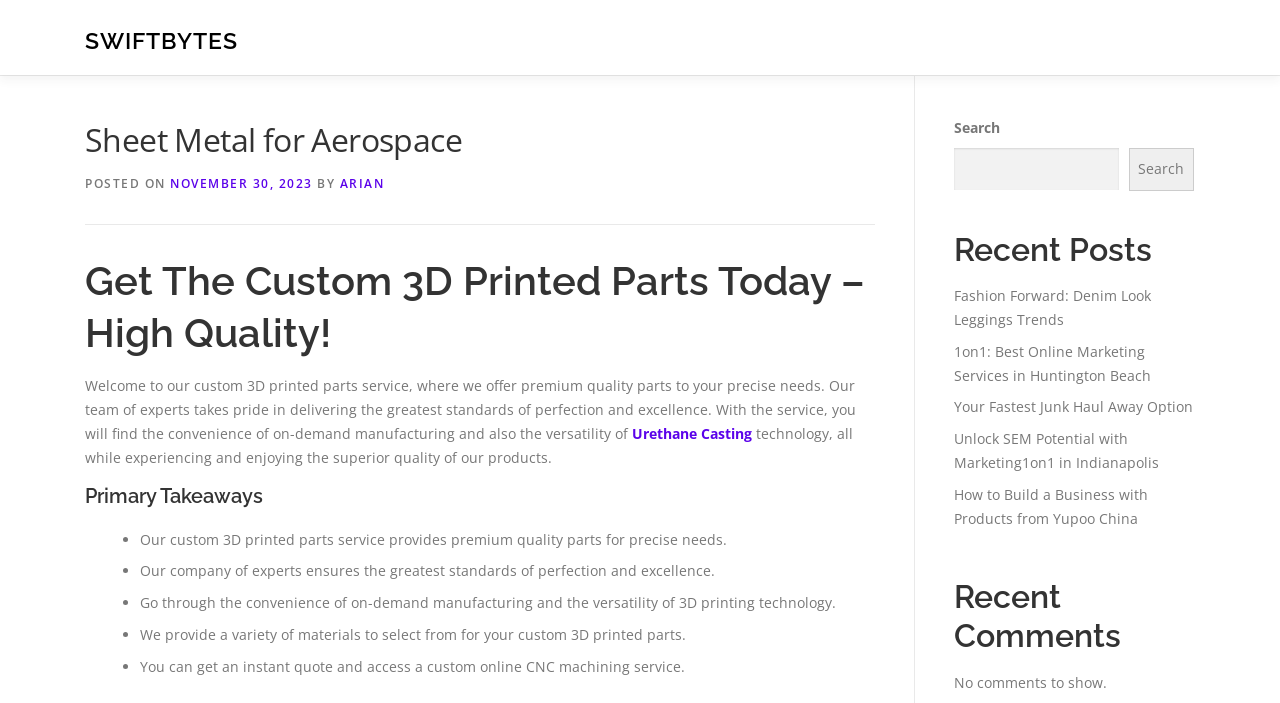Analyze the image and give a detailed response to the question:
What is the main service offered by this website?

The website offers a custom 3D printed parts service, where they provide premium quality parts to precise needs. This is evident from the heading 'Get The Custom 3D Printed Parts Today – High Quality!' and the description that follows.